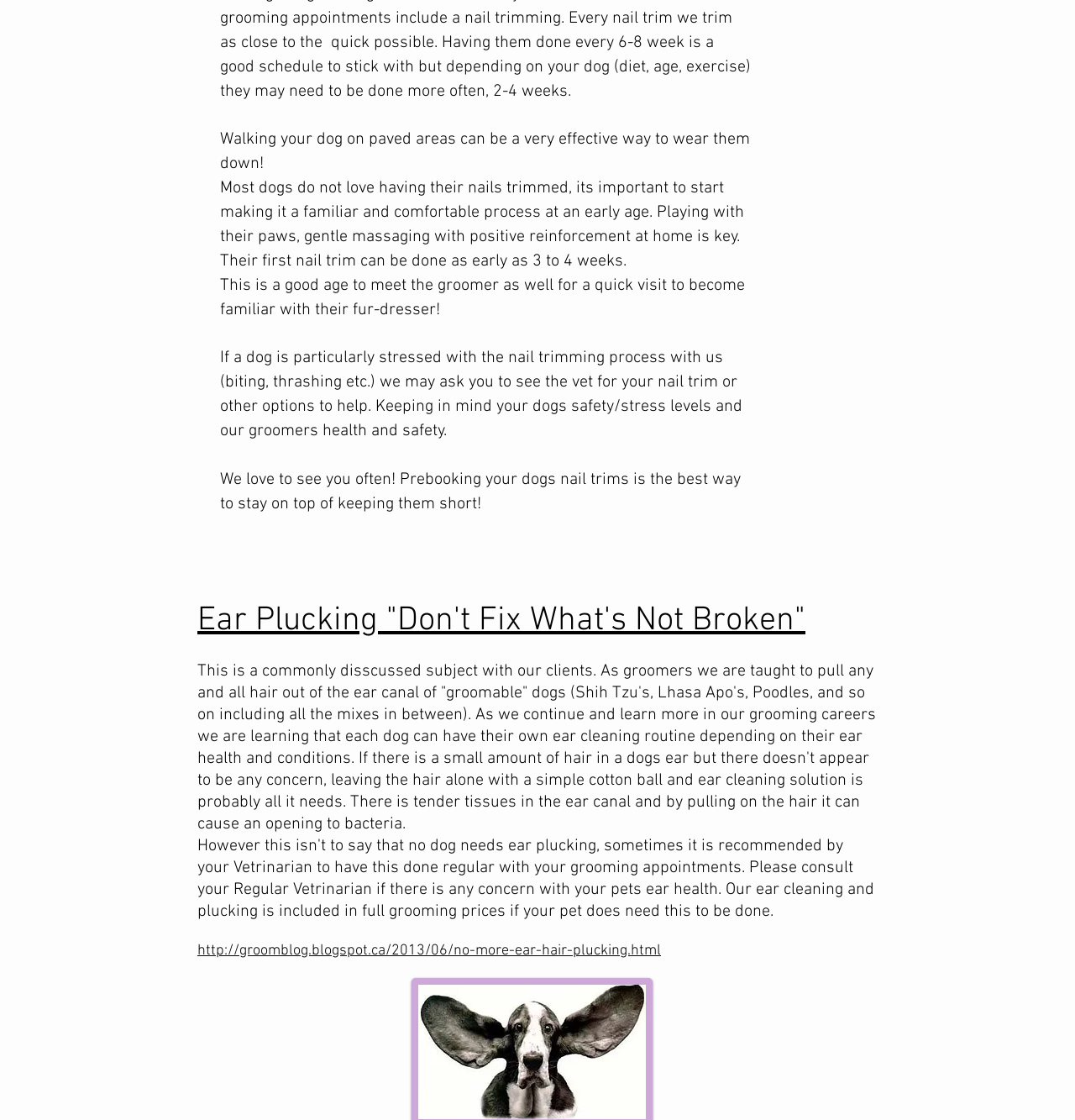Bounding box coordinates are specified in the format (top-left x, top-left y, bottom-right x, bottom-right y). All values are floating point numbers bounded between 0 and 1. Please provide the bounding box coordinate of the region this sentence describes: http://groomblog.blogspot.ca/2013/06/no-more-ear-hair-plucking.html

[0.184, 0.841, 0.615, 0.857]